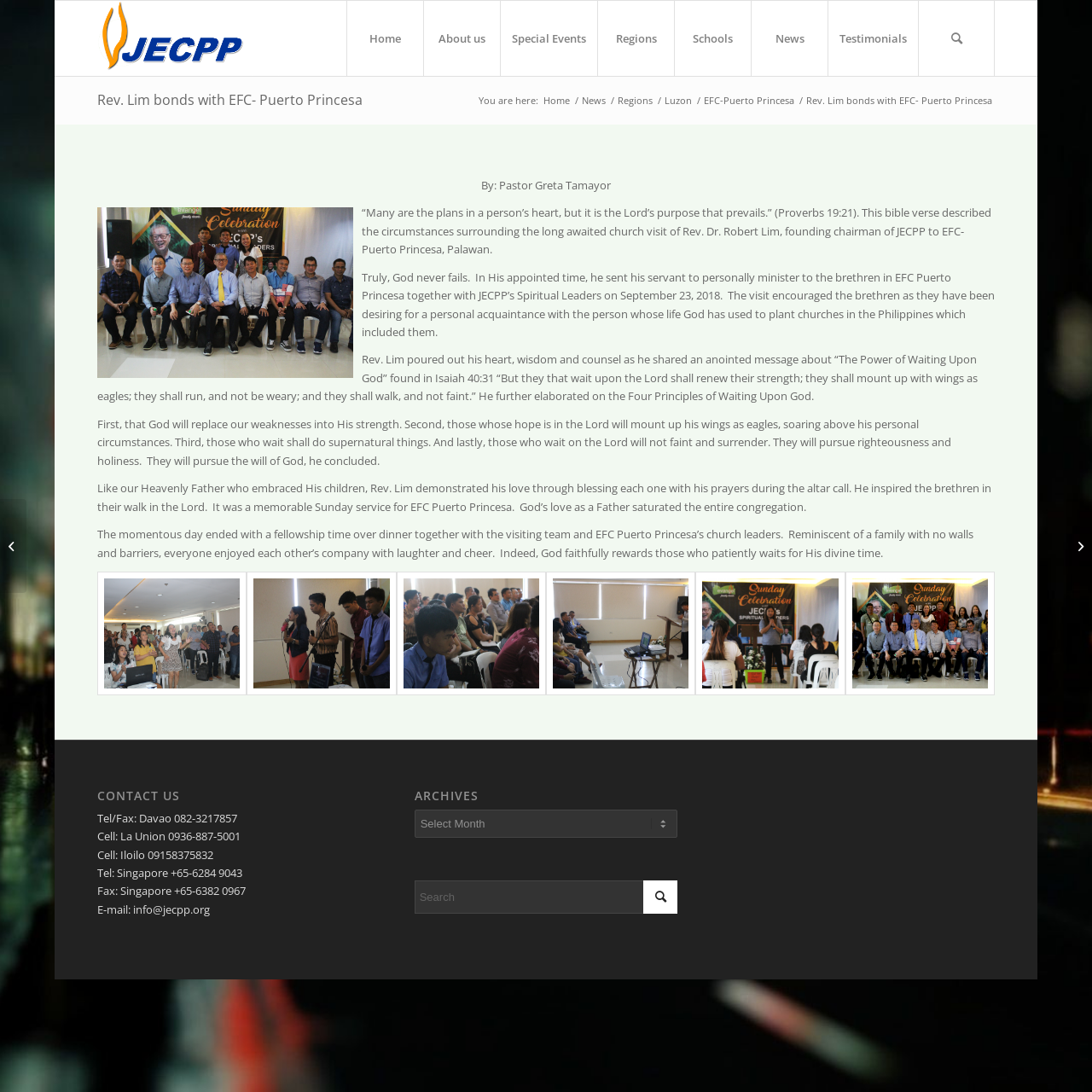Explain in detail what you observe on this webpage.

The webpage is about Rev. Lim's visit to EFC-Puerto Princesa, a church in Palawan, Philippines. At the top of the page, there is a logo and a menu bar with links to different sections of the website, including Home, About us, Special Events, Regions, Schools, News, Testimonials, and Search.

Below the menu bar, there is a heading that reads "Rev. Lim bonds with EFC- Puerto Princesa" and a link to the same title. Underneath, there is a breadcrumb trail showing the navigation path from Home to News to Regions to Luzon to EFC-Puerto Princesa.

The main content of the page is a news article about Rev. Lim's visit to EFC-Puerto Princesa. The article is divided into several paragraphs, with a heading that summarizes the content. The article describes Rev. Lim's message about "The Power of Waiting Upon God" and how he shared his heart, wisdom, and counsel with the brethren. It also mentions that Rev. Lim blessed each one with his prayers during the altar call and inspired the brethren in their walk with the Lord.

The article is accompanied by several images, labeled as Palawan 1 to 8, which are likely photos from the event. These images are arranged in a row, taking up the width of the page.

At the bottom of the page, there are three sections: CONTACT US, ARCHIVES, and a search bar. The CONTACT US section lists the church's contact information, including phone numbers, fax numbers, and email addresses. The ARCHIVES section has a combobox and a search bar, allowing users to search for archived content.